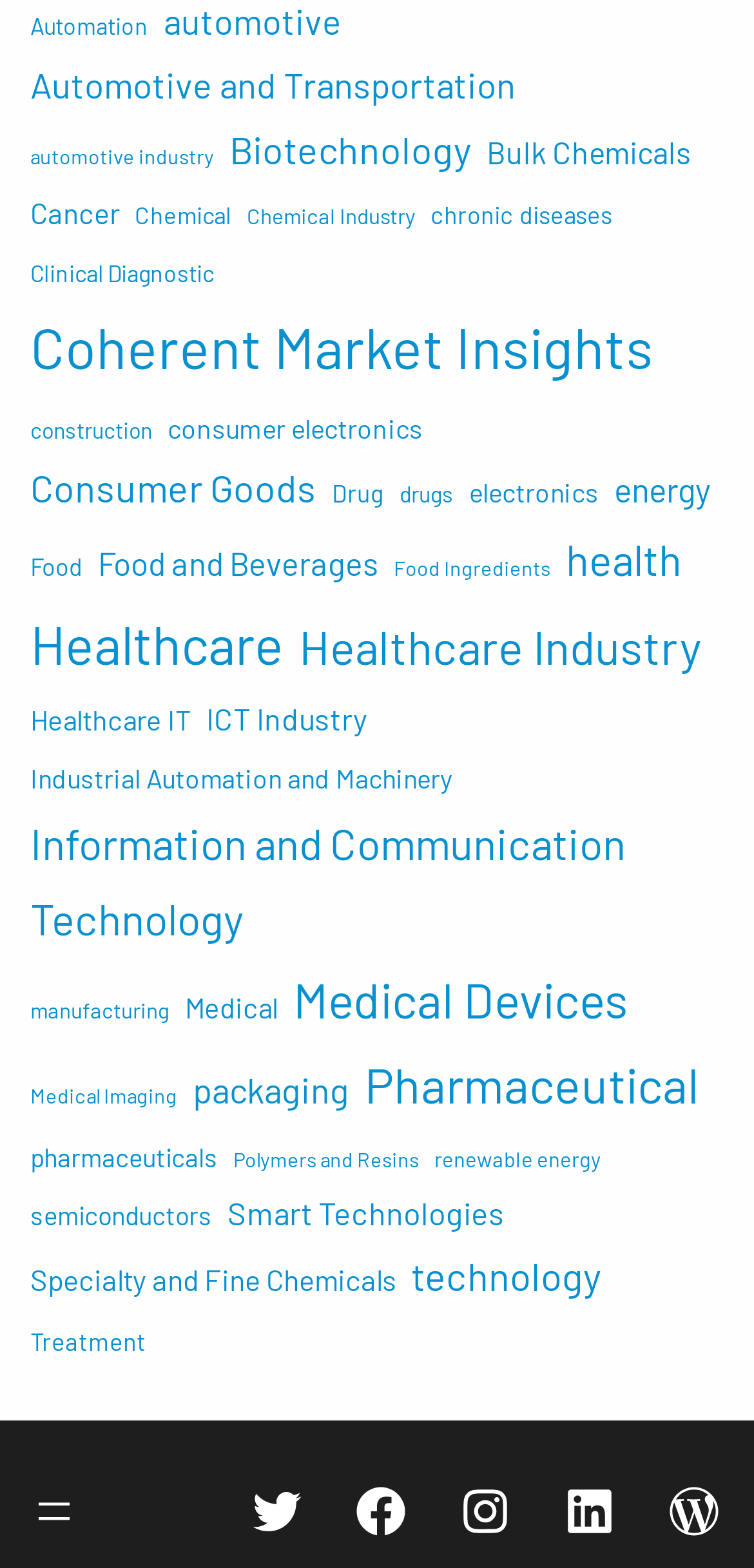Indicate the bounding box coordinates of the clickable region to achieve the following instruction: "Open menu."

[0.04, 0.949, 0.102, 0.979]